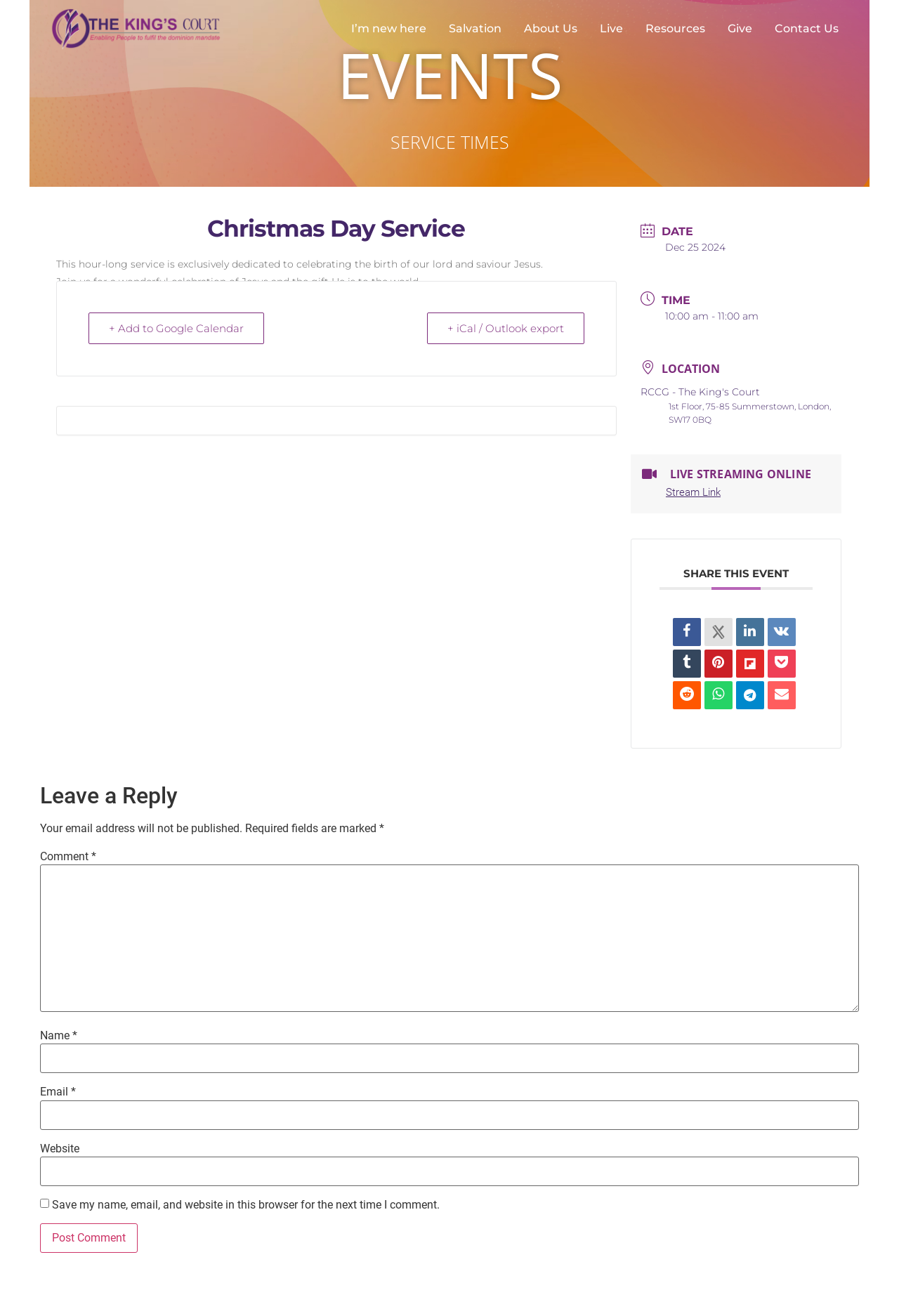Identify the title of the webpage and provide its text content.

Christmas Day Service